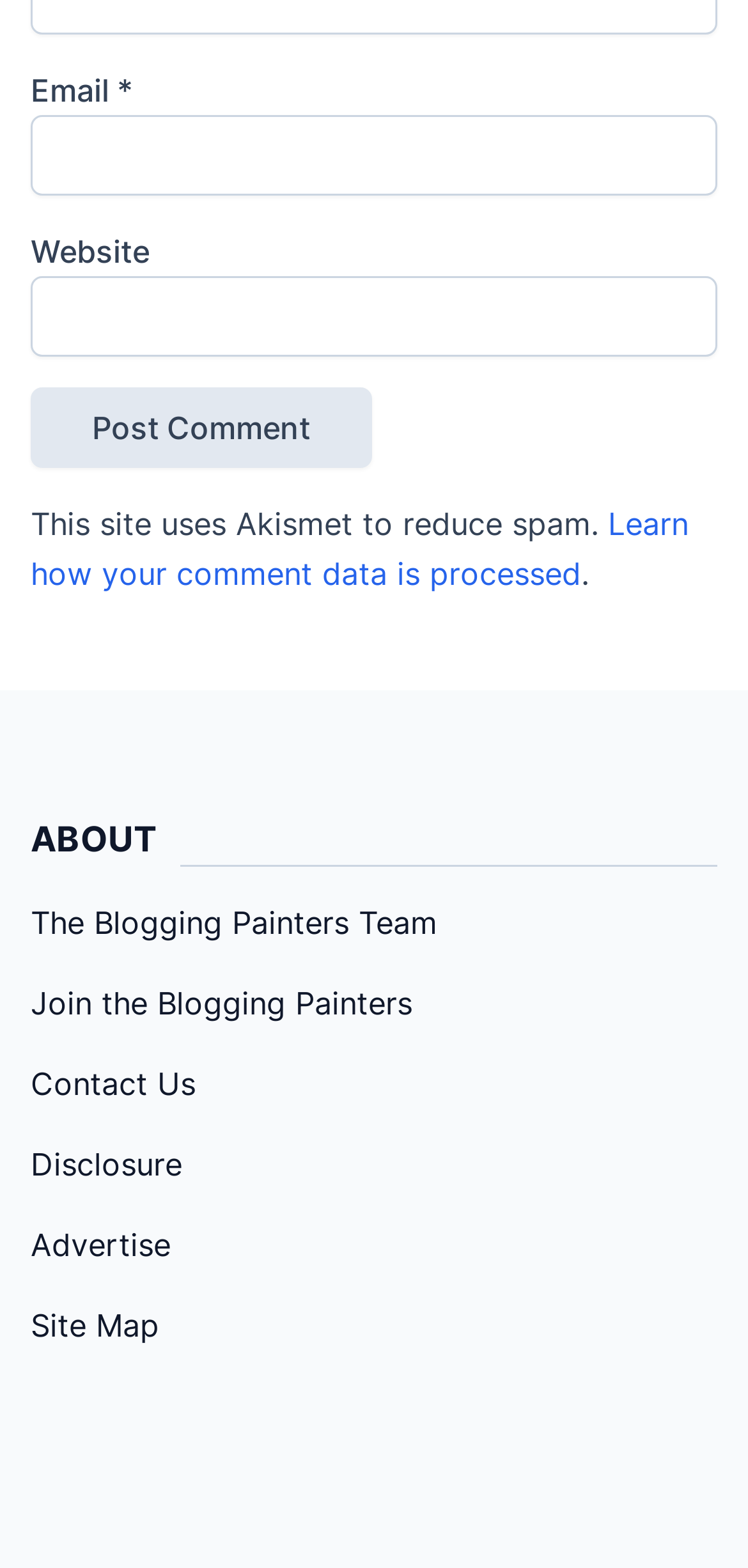What is the section headed by 'ABOUT' about?
Offer a detailed and full explanation in response to the question.

The section headed by 'ABOUT' contains links to 'The Blogging Painters Team', 'Join the Blogging Painters', and other related links, indicating that it provides information about the Blogging Painters community or team.